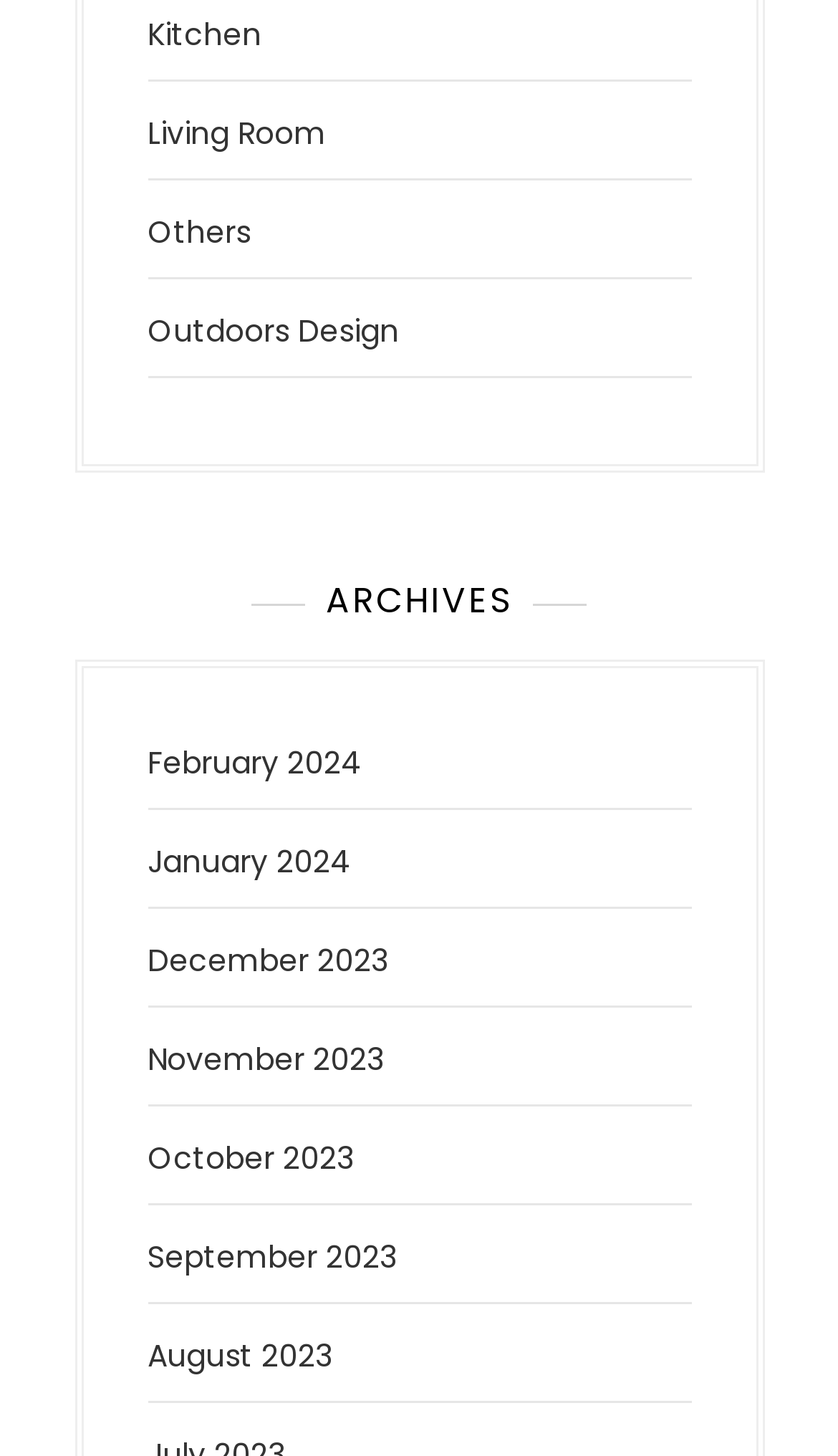Examine the screenshot and answer the question in as much detail as possible: What is the position of the 'Living Room' link?

I examined the bounding box coordinates of the links at the top of the webpage and found that the 'Living Room' link has a y1 coordinate of 0.077, which is the second smallest y1 coordinate among the links, indicating that it is the second link from the top.